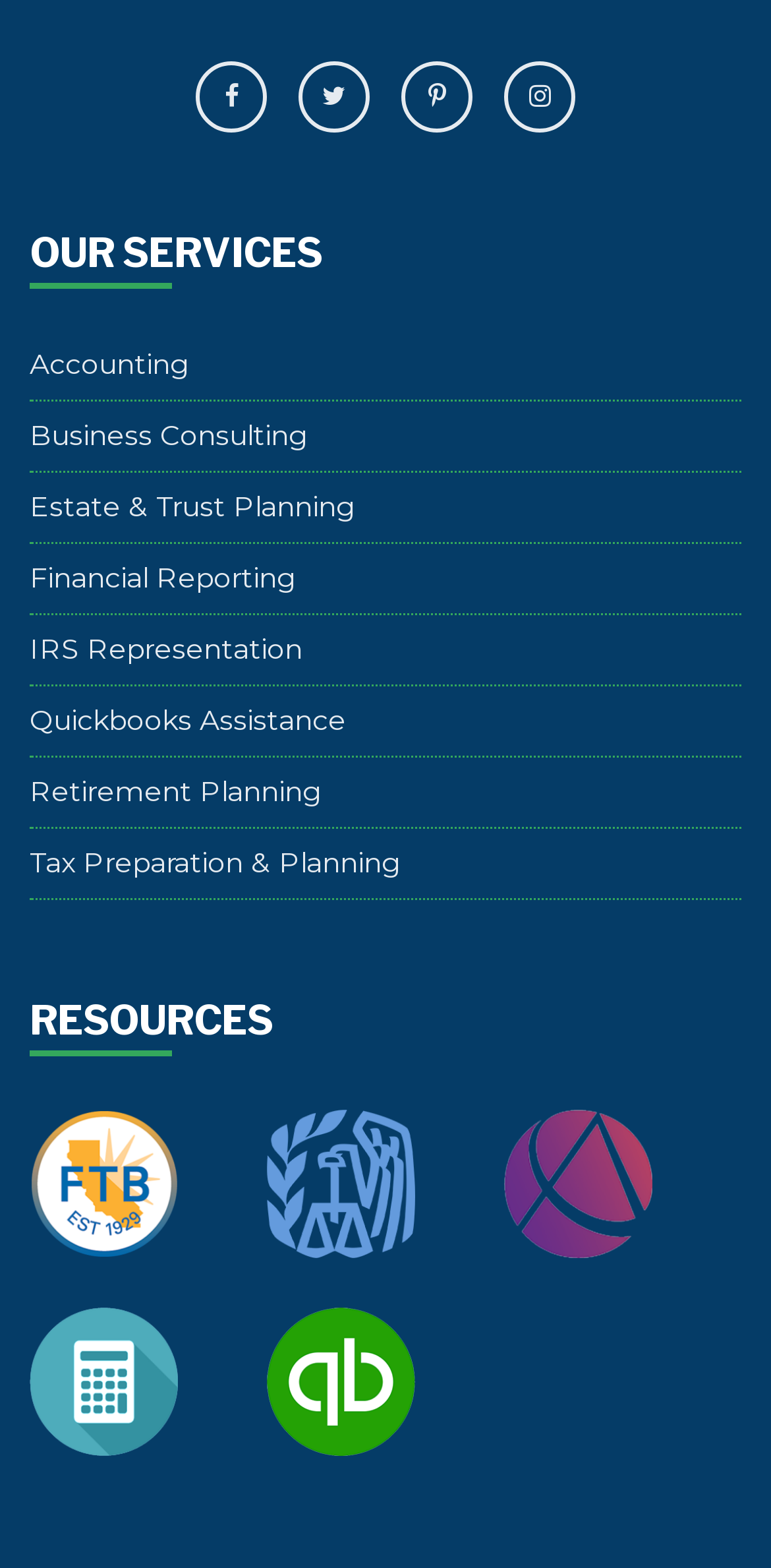Please answer the following question using a single word or phrase: 
What is the first resource listed?

Franchise Tax Board